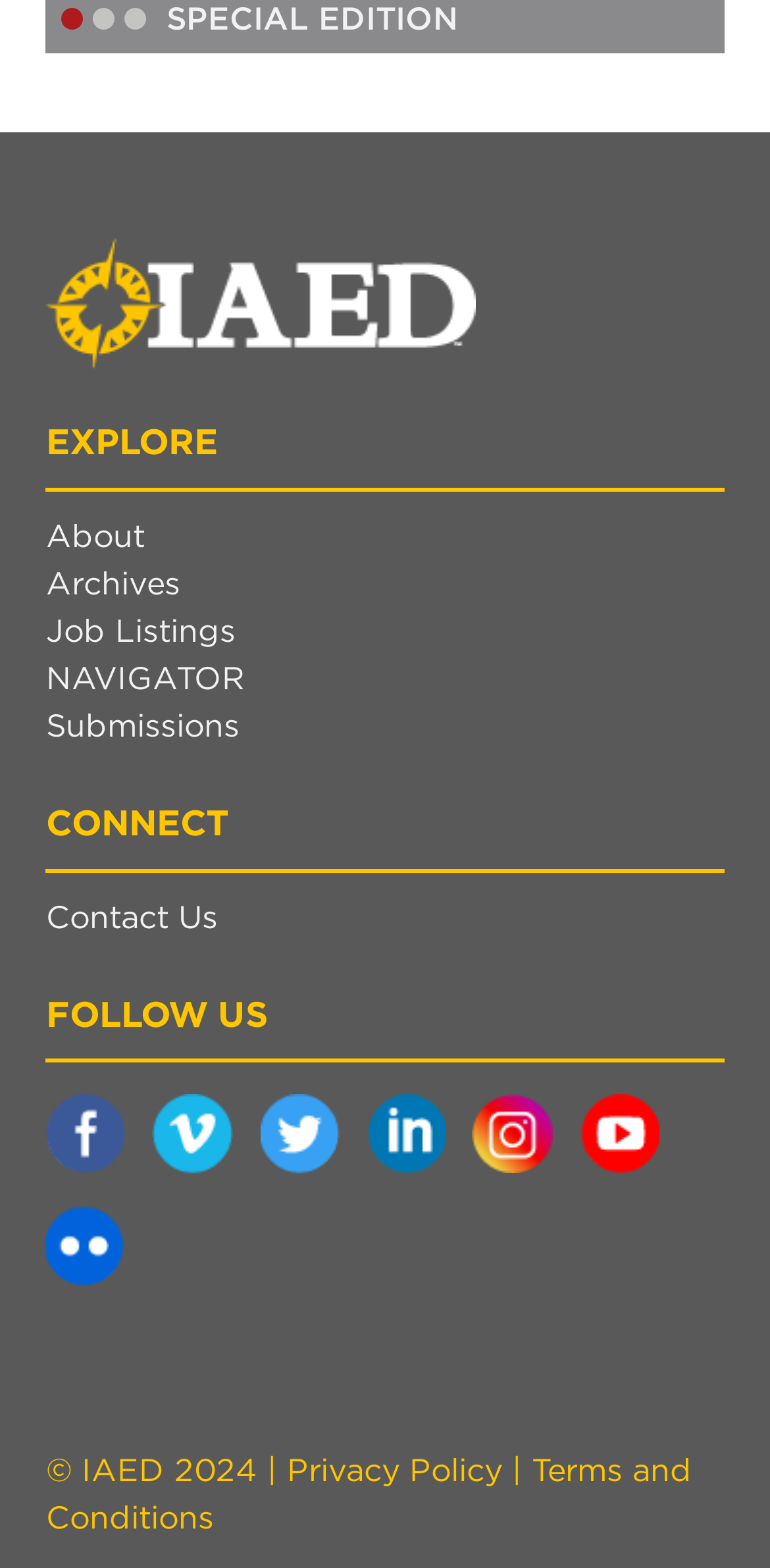Find the bounding box coordinates for the area that must be clicked to perform this action: "Click the IAED logo".

[0.06, 0.151, 0.94, 0.235]